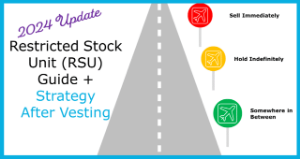Reply to the question with a single word or phrase:
How many icons are used to represent RSU management strategies?

3